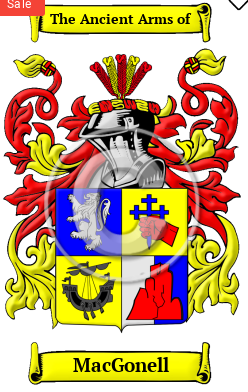Create a detailed narrative of what is happening in the image.

The image displays the heraldic crest known as "The Ancient Arms of MacGonell." This coat of arms is richly adorned with vibrant colors and intricate details. At the top, a knight's helmet signifies nobility and honor, surrounded by decorative elements featuring red and gold accents. The shield is divided into quarters, showcasing various symbols: a lion, a cross, and other significant motifs that represent the heritage and history of the MacGonell family. Below the shield, the family name "MacGonell" is elegantly inscribed, emphasizing the identity connected with this distinguished emblem. A "Sale" label is positioned at the top left corner, indicating a promotional offer related to this item.